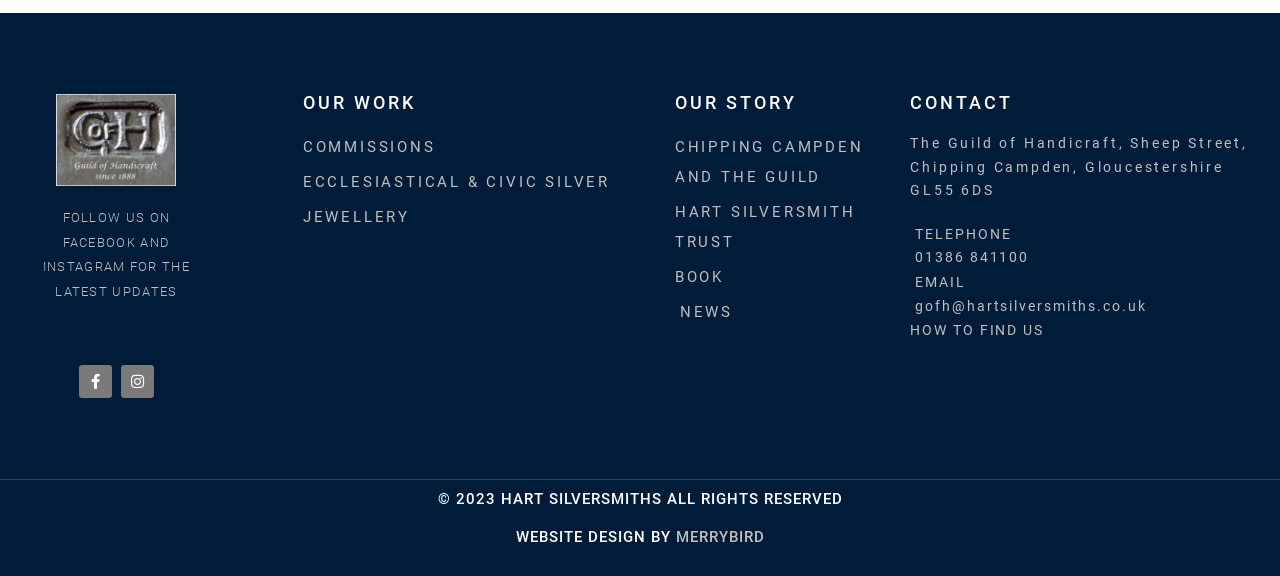What is the address of the Guild of Handicraft?
Answer with a single word or phrase, using the screenshot for reference.

Sheep Street, Chipping Campden, Gloucestershire GL55 6DS